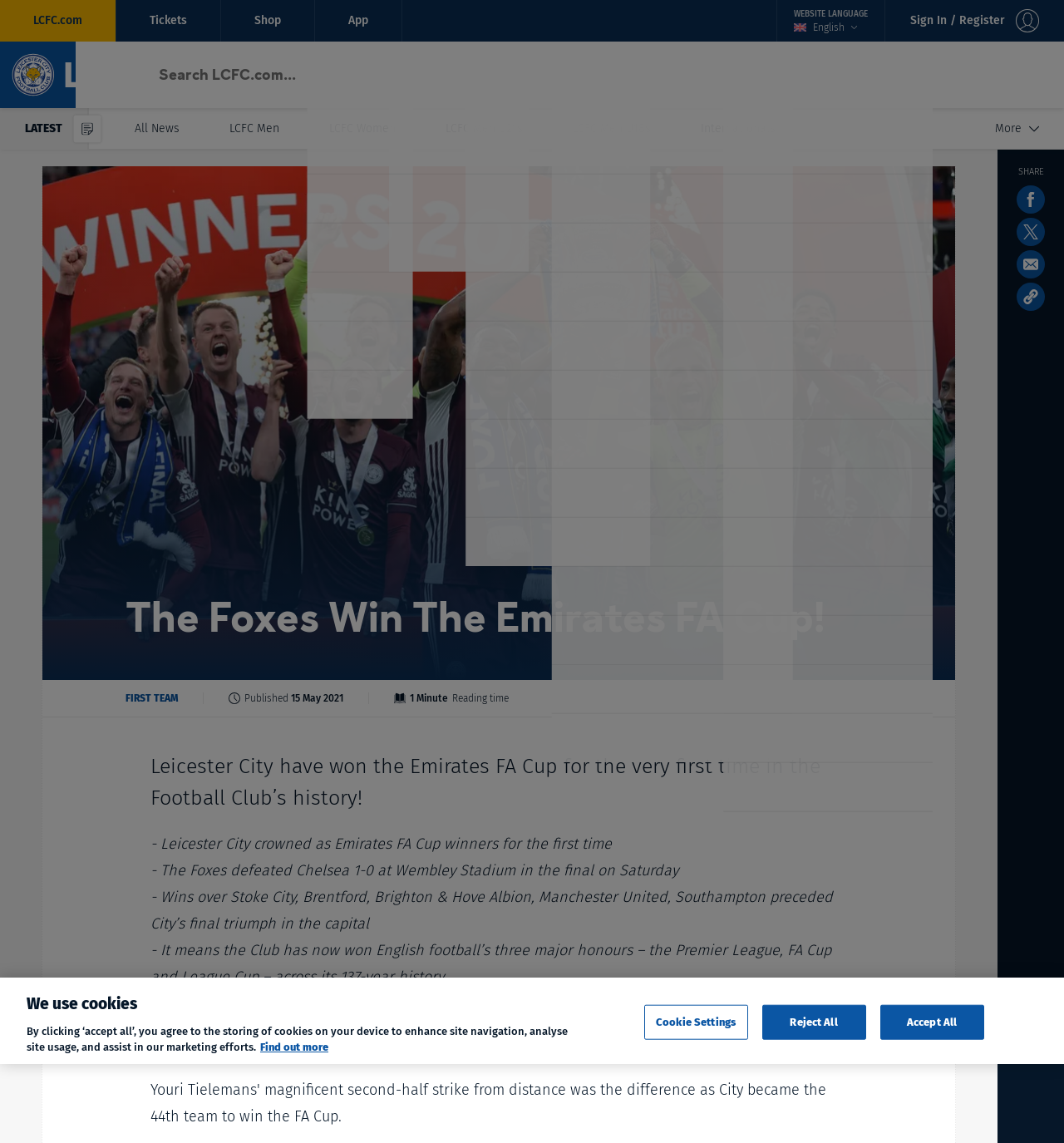From the element description Latest, predict the bounding box coordinates of the UI element. The coordinates must be specified in the format (top-left x, top-left y, bottom-right x, bottom-right y) and should be within the 0 to 1 range.

[0.407, 0.036, 0.48, 0.095]